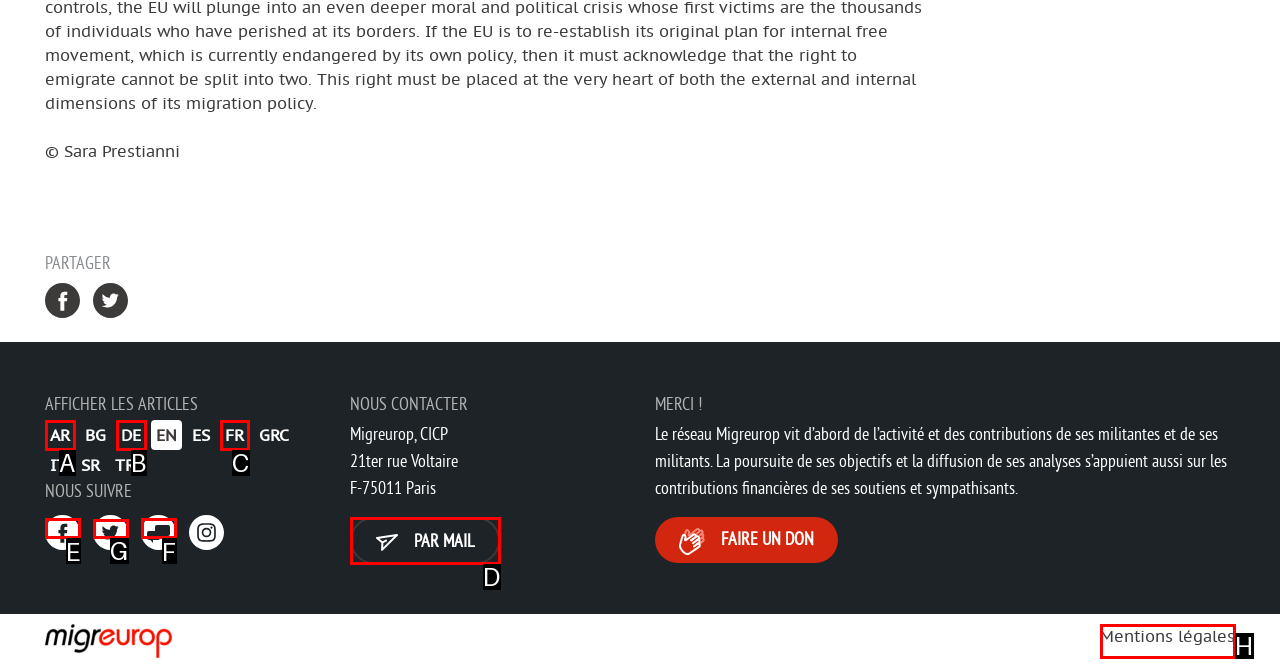Which letter corresponds to the correct option to complete the task: Follow on Twitter?
Answer with the letter of the chosen UI element.

G